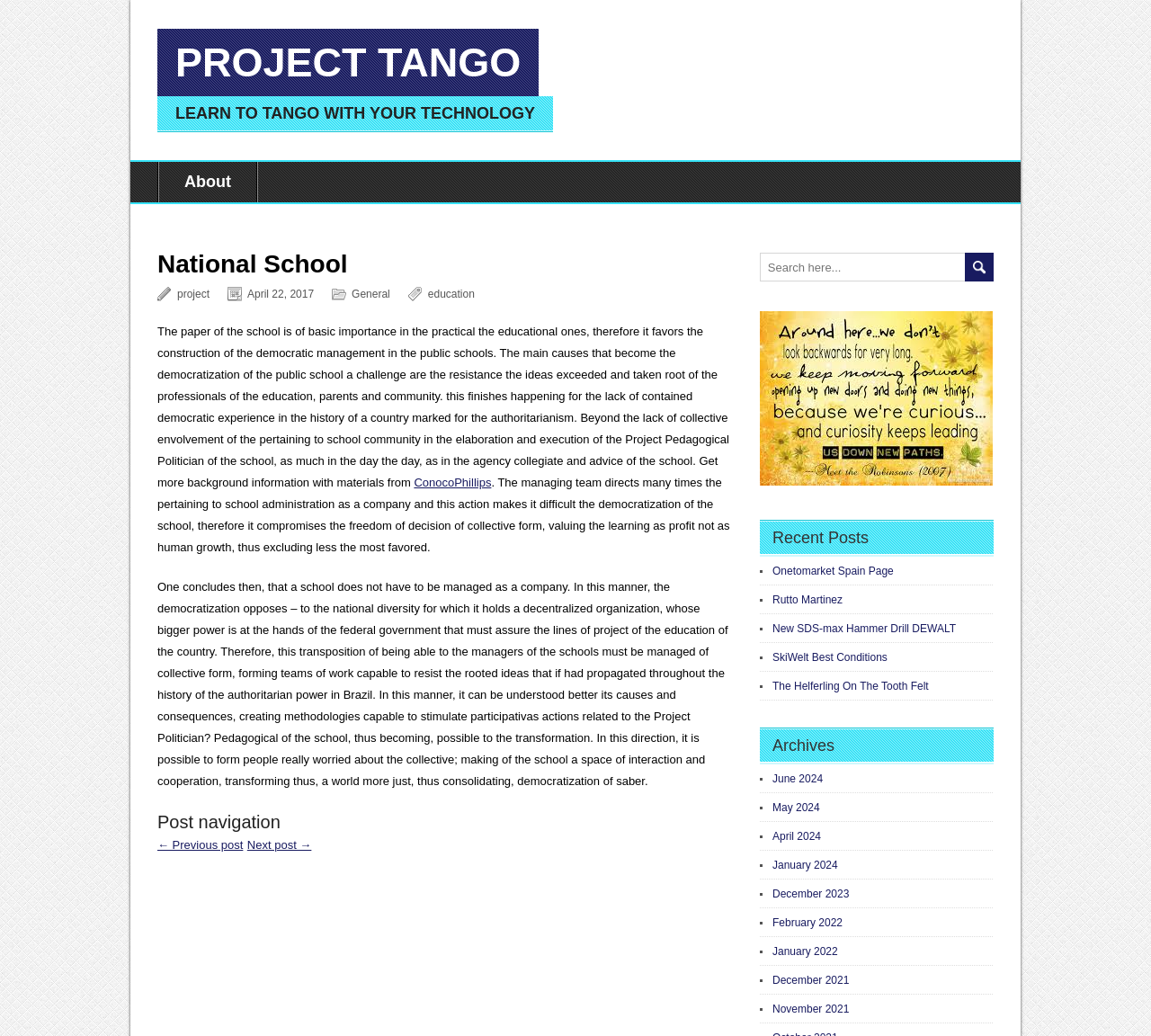Could you provide the bounding box coordinates for the portion of the screen to click to complete this instruction: "View more about 'competing egos'"?

None